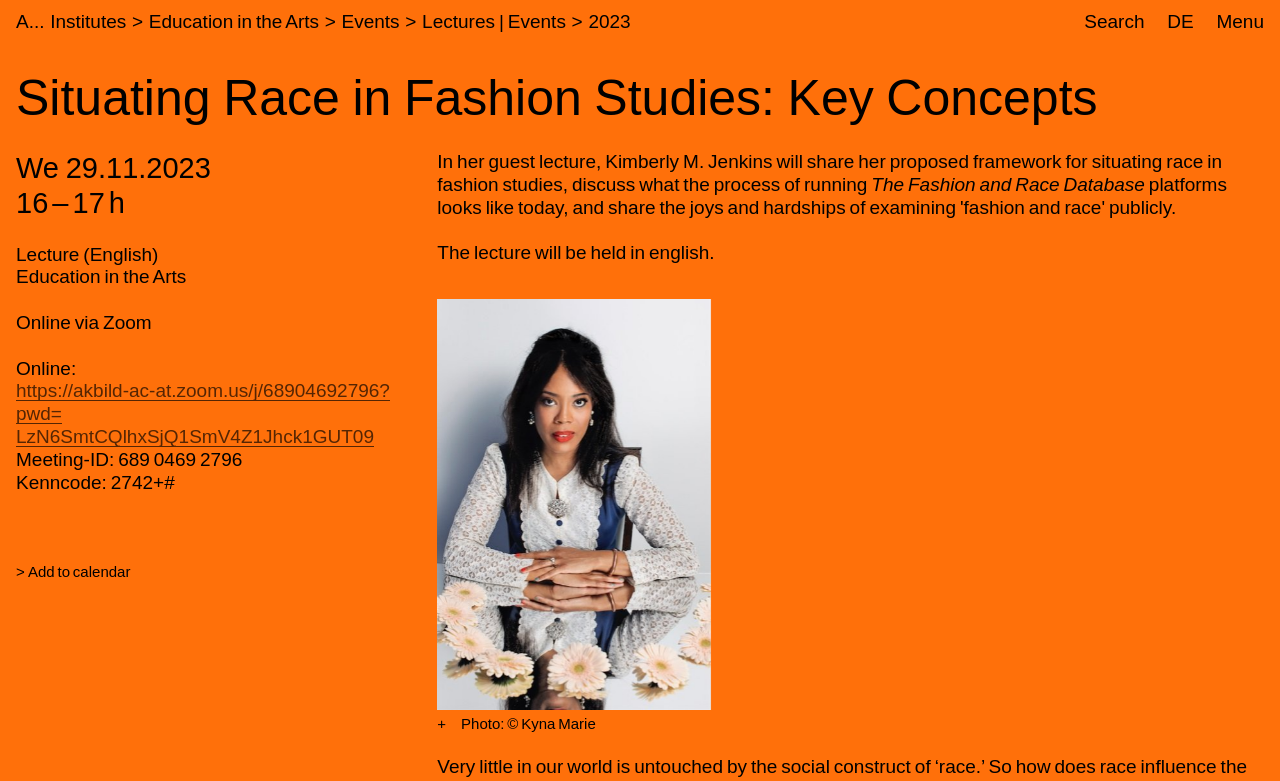Use the information in the screenshot to answer the question comprehensively: What is the location of the lecture?

I found the answer by looking at the description list with the term 'Location Description' and its corresponding detail 'Online via Zoom'.